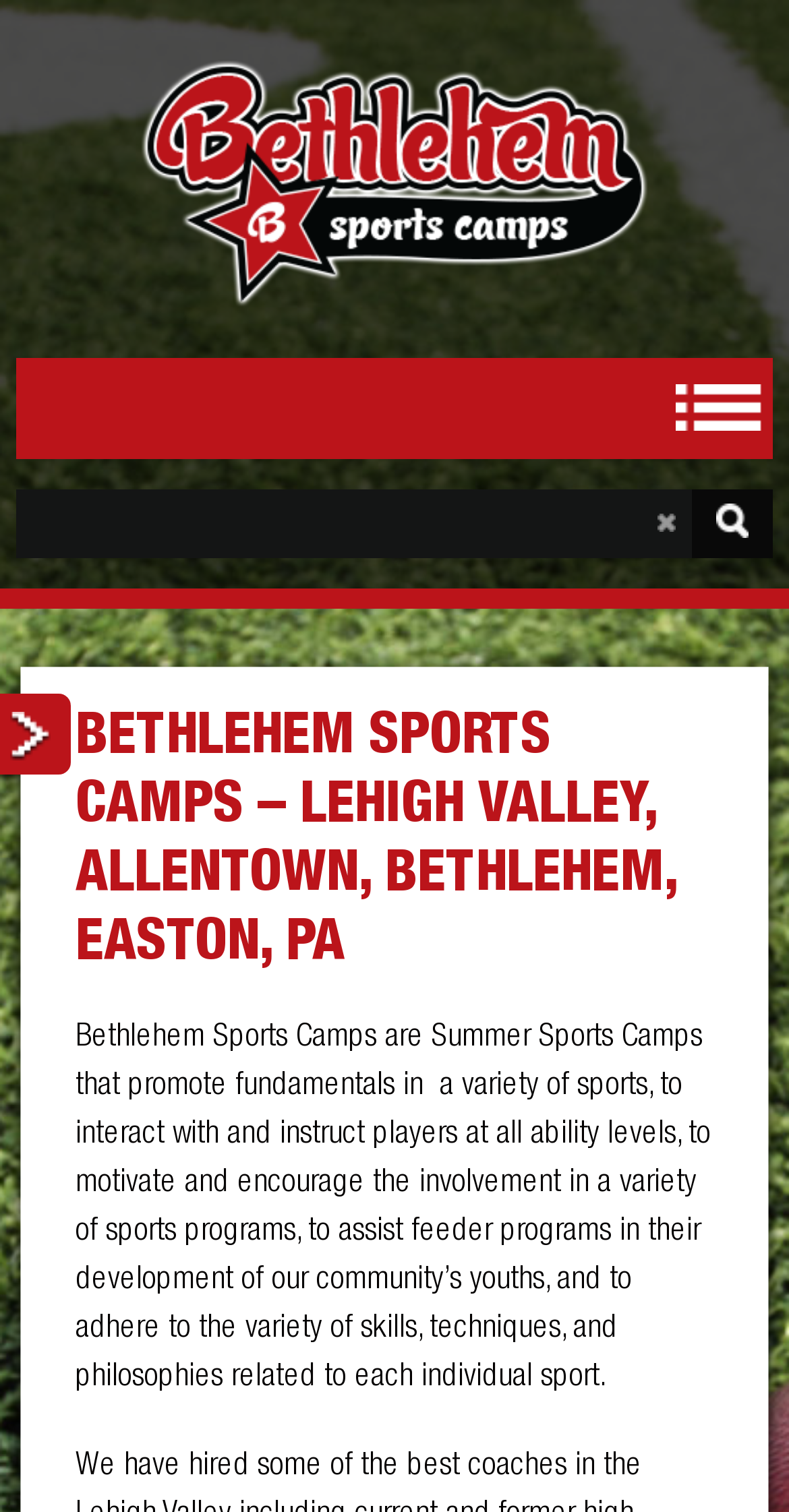Provide your answer in a single word or phrase: 
What is the purpose of the camps?

To promote fundamentals